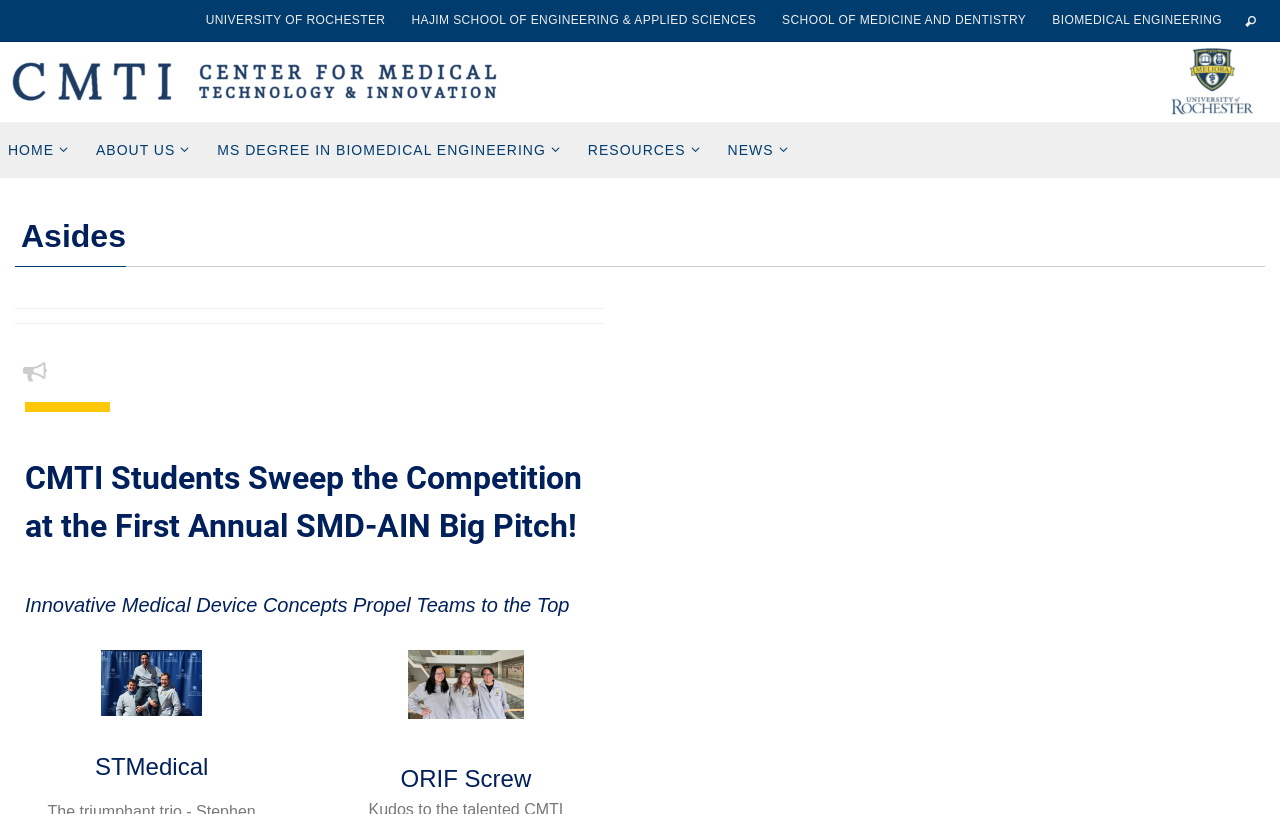Identify the bounding box coordinates of the element that should be clicked to fulfill this task: "read the news about CMTI Students Sweep the Competition". The coordinates should be provided as four float numbers between 0 and 1, i.e., [left, top, right, bottom].

[0.02, 0.557, 0.463, 0.675]